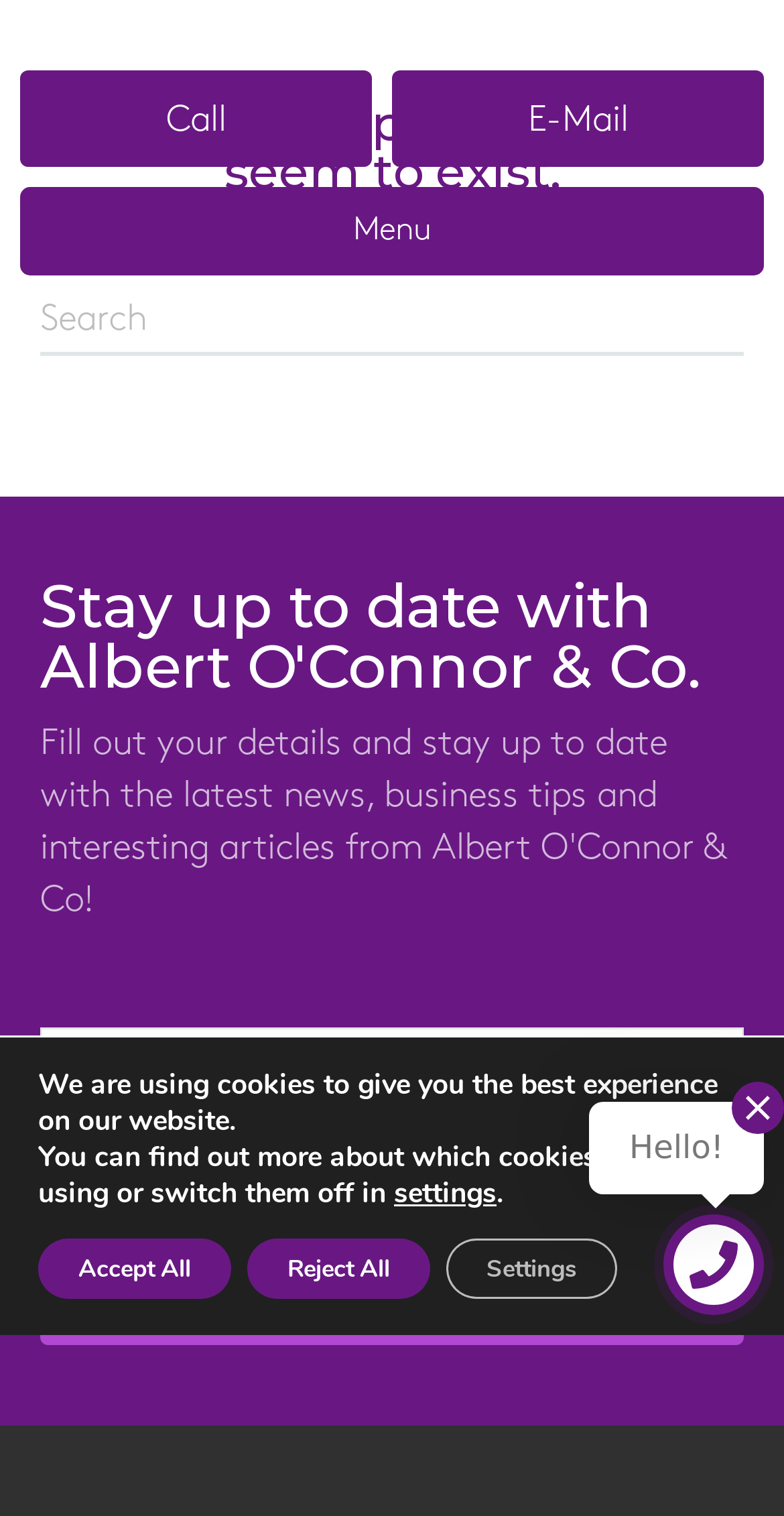What is the purpose of the search box?
Based on the screenshot, respond with a single word or phrase.

To search the website